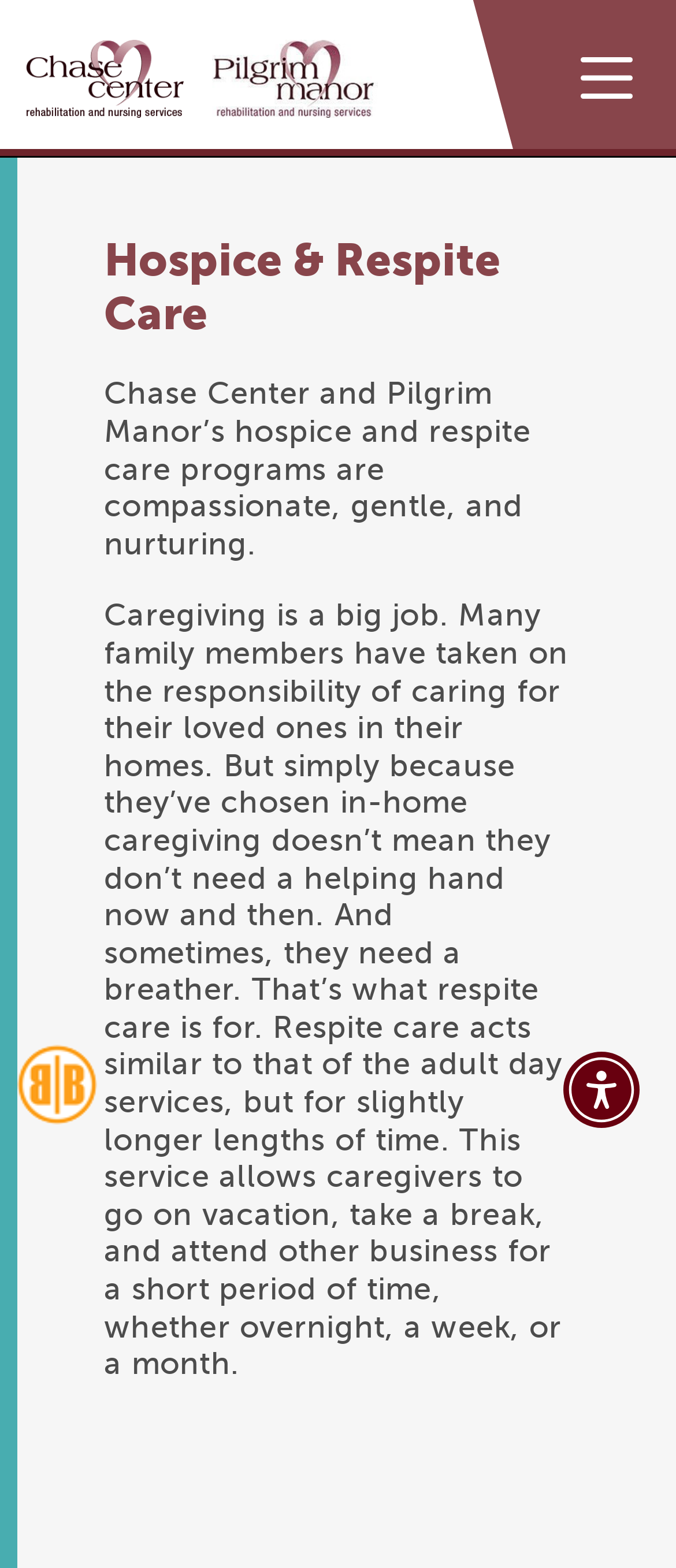Pinpoint the bounding box coordinates of the area that should be clicked to complete the following instruction: "Go to Home". The coordinates must be given as four float numbers between 0 and 1, i.e., [left, top, right, bottom].

[0.077, 0.116, 0.923, 0.16]